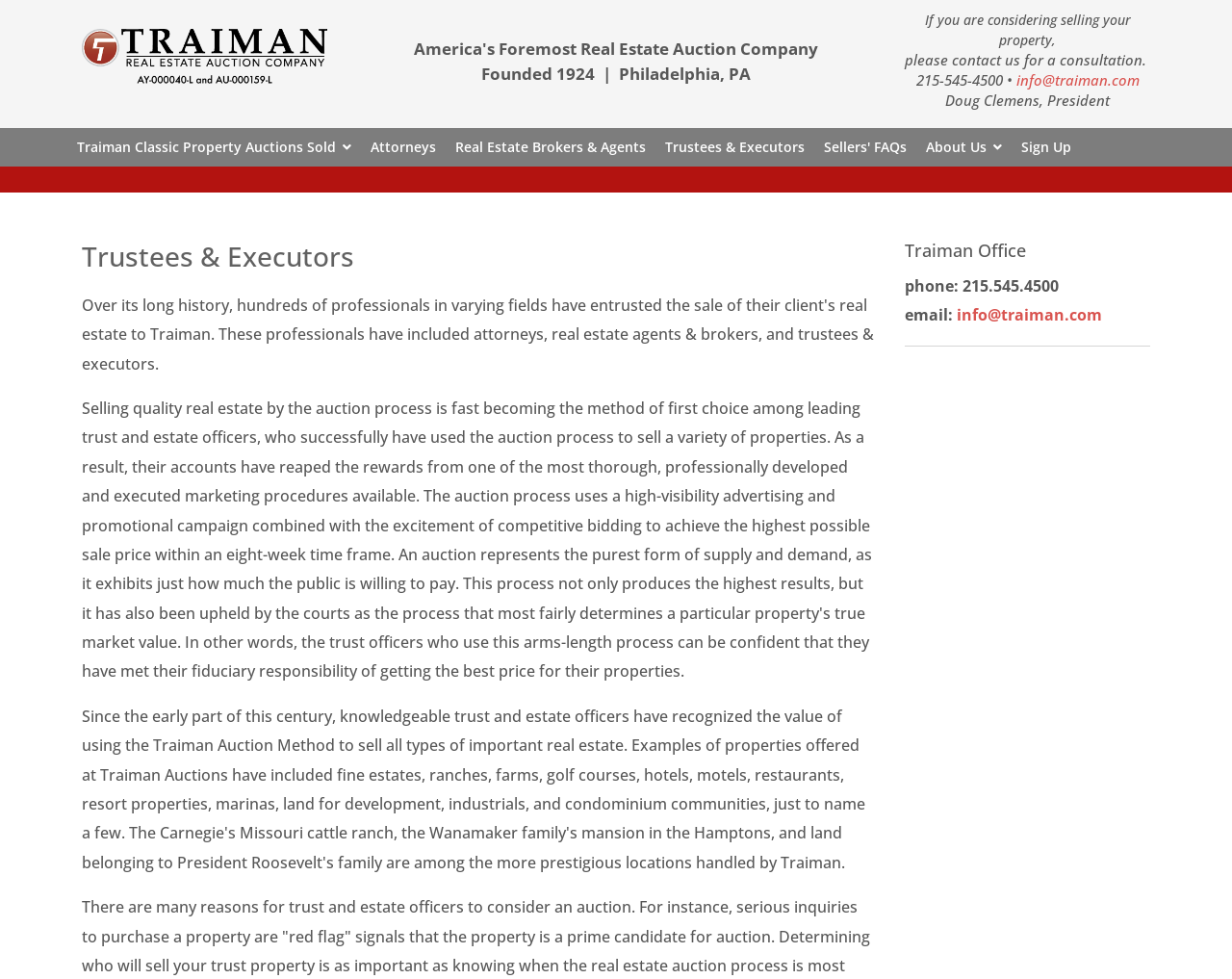Identify the bounding box coordinates of the clickable region necessary to fulfill the following instruction: "View Traiman Classic Property Auctions". The bounding box coordinates should be four float numbers between 0 and 1, i.e., [left, top, right, bottom].

[0.055, 0.131, 0.293, 0.17]